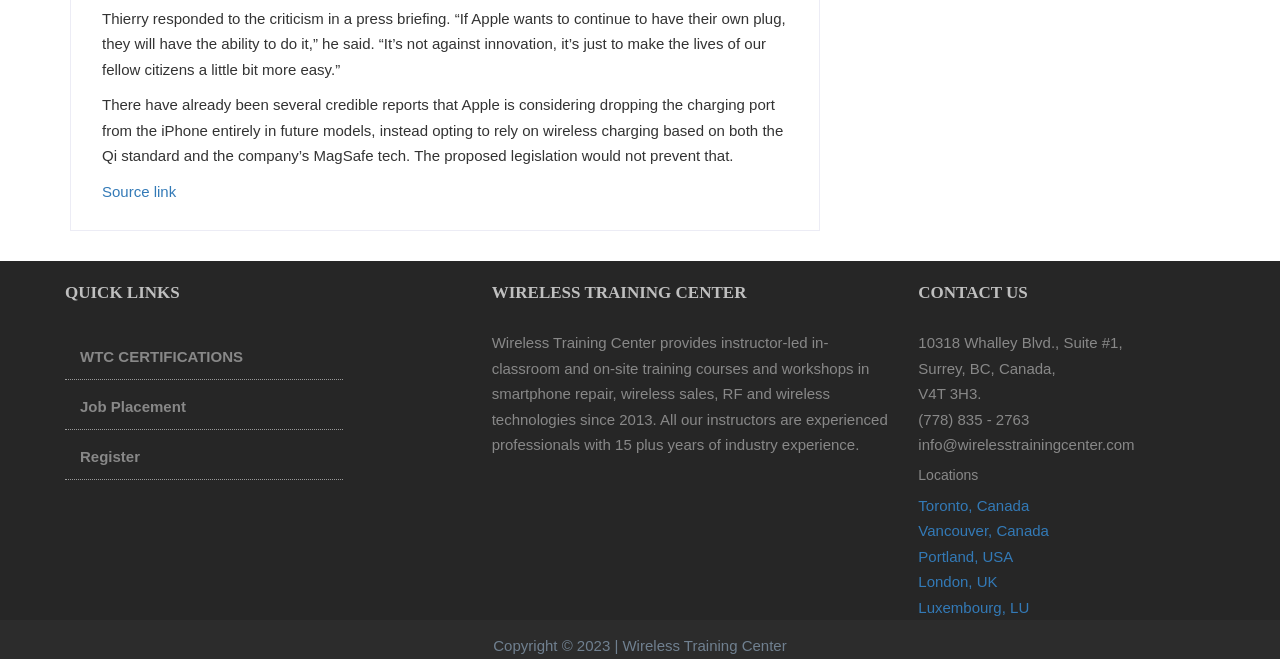Please determine the bounding box of the UI element that matches this description: Job Placement. The coordinates should be given as (top-left x, top-left y, bottom-right x, bottom-right y), with all values between 0 and 1.

[0.062, 0.604, 0.145, 0.63]